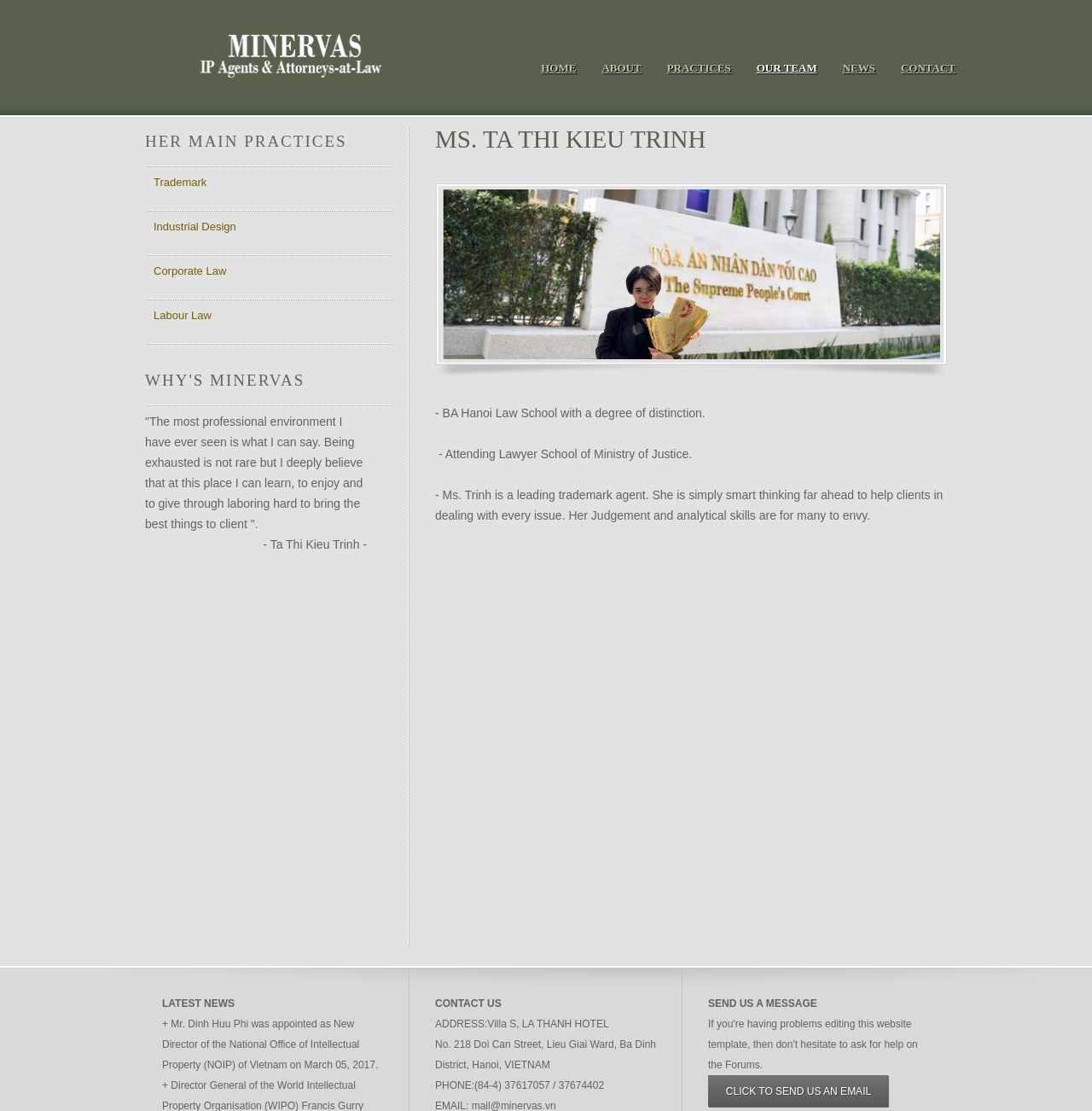Answer the question in a single word or phrase:
What is the phone number of the office?

(84-4) 37617057 / 37674402